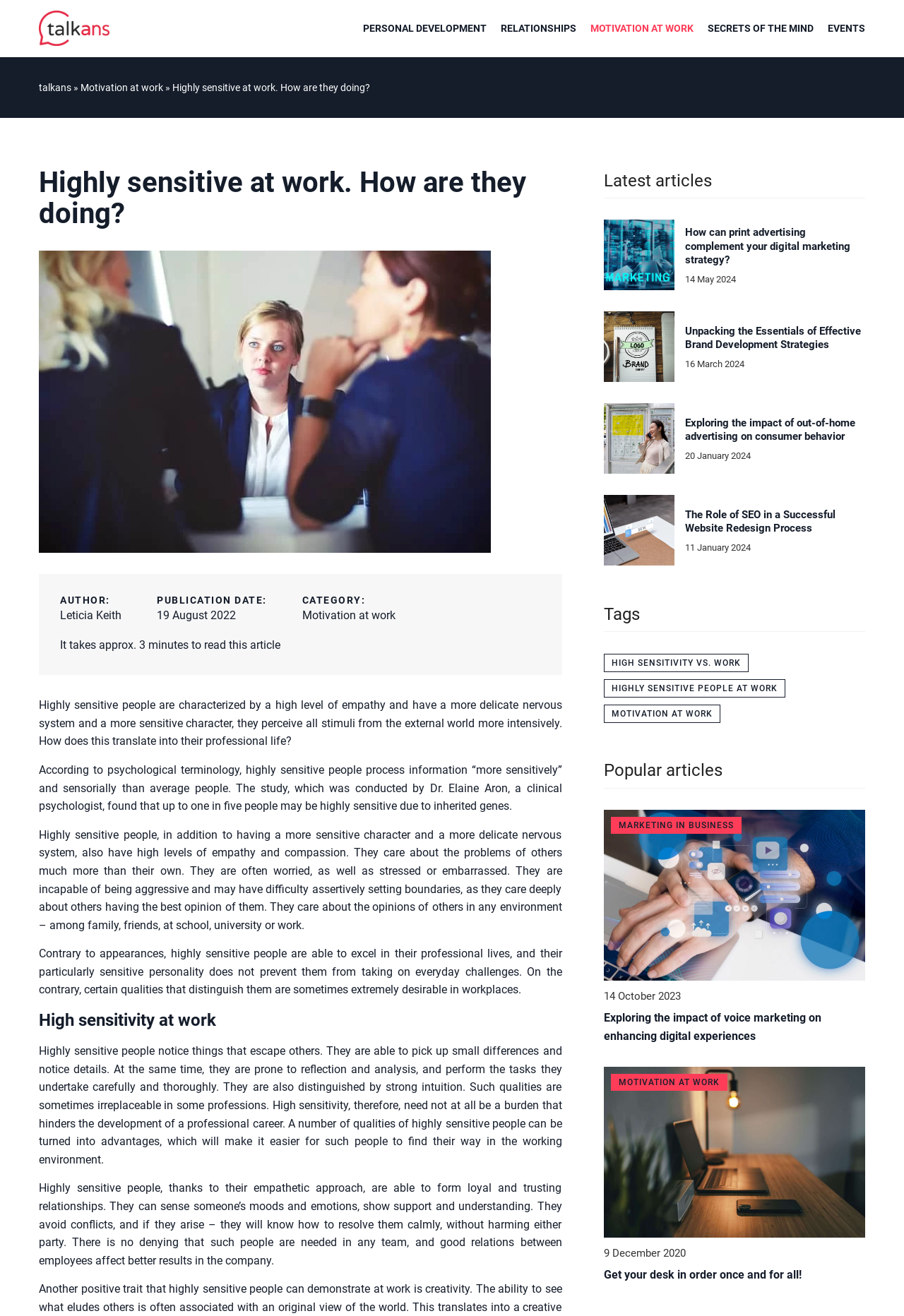Detail the various sections and features present on the webpage.

This webpage is an article titled "Highly sensitive at work. How are they doing?" from the website Talkans. At the top, there are five links to different categories: PERSONAL DEVELOPMENT, RELATIONSHIPS, MOTIVATION AT WORK, SECRETS OF THE MIND, and EVENTS. Below these links, there is a logo of Talkans, accompanied by a link to the website's homepage.

The main content of the article is divided into several sections. The first section has a heading "Highly sensitive at work. How are they doing?" and is followed by a brief introduction to the topic. The article then explores the characteristics of highly sensitive people, including their high level of empathy, delicate nervous system, and sensitive character.

The next section, titled "High sensitivity at work", discusses how highly sensitive people can excel in their professional lives despite their sensitive nature. It highlights their attention to detail, strong intuition, and ability to form loyal relationships.

The article also features a section with links to the author's profile and publication date. Below this, there is a note indicating that the article takes approximately 3 minutes to read.

The webpage also includes a section titled "Latest articles" with links to four other articles, each accompanied by an image and a publication date. Additionally, there is a section titled "Tags" with links to related topics, and a section titled "Popular articles" with links to other popular articles on the website.

At the bottom of the webpage, there are more links to other articles, including "Exploring the impact of voice marketing on enhancing digital experiences" and "Get your desk in order once and for all!". These links are accompanied by images and publication dates.